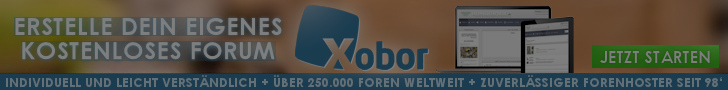Elaborate on all the key elements and details present in the image.

The image features an advertisement promoting Xobor, a platform for creating free forums. The banner highlights key selling points such as the ease of use and a vast network of over 250,000 forums worldwide. It invites viewers to "JETZT STARTEN," which translates to "Start Now," encouraging immediate action. The design presents a professional look, showcasing multiple device views, suggesting compatibility across various platforms. The message aims to appeal to potential users interested in establishing their online forum communities.